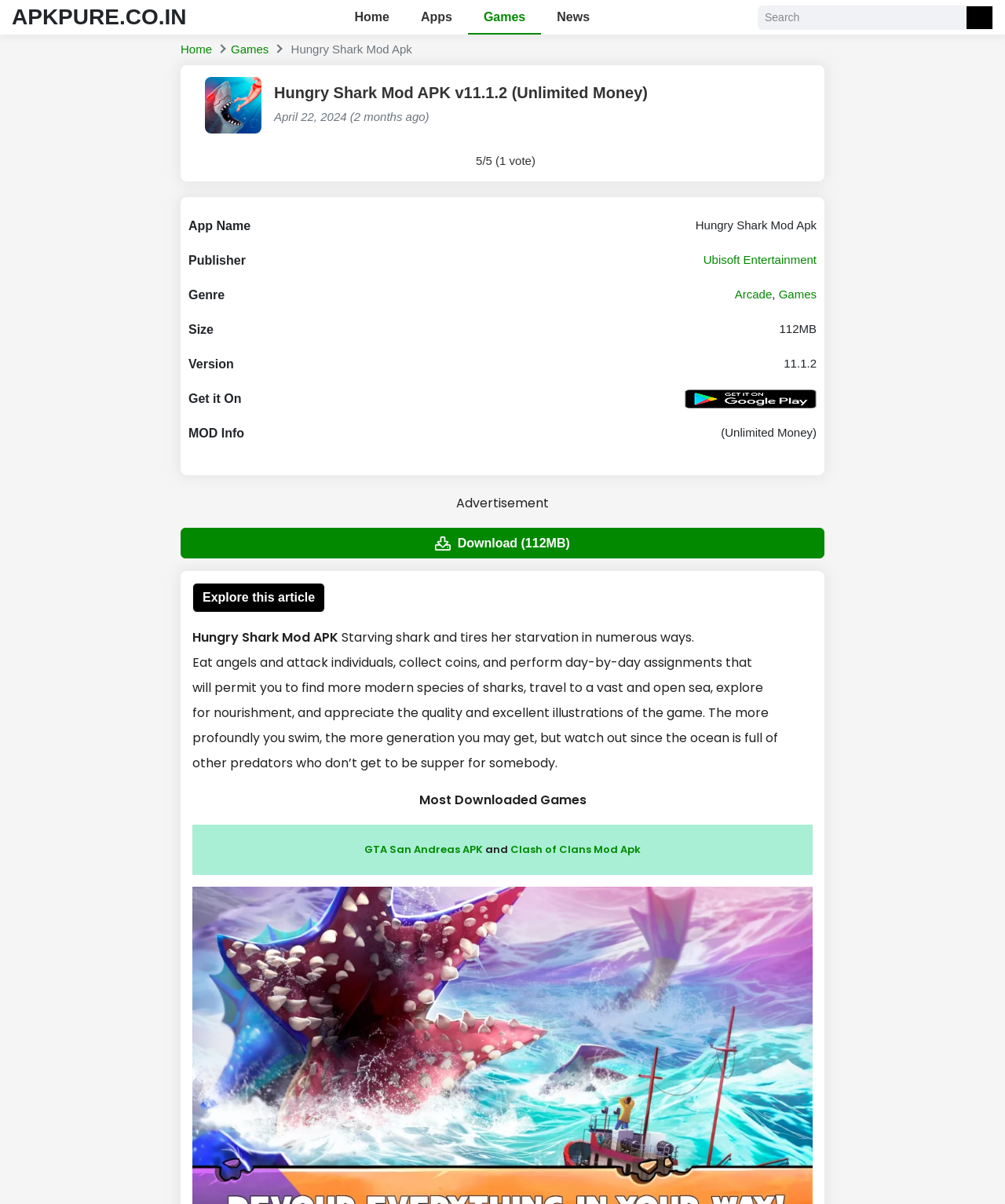Articulate a complete and detailed caption of the webpage elements.

The webpage is about Hungry Shark Mod APK, a mobile game. At the top, there is a navigation menu with links to "Home", "Apps", "Games", and "News". Below the navigation menu, there is a search bar and a button with an image. 

On the left side, there is a sidebar with links to "Home" and "Games", as well as an image and a heading that reads "Hungry Shark Mod Apk". Below the heading, there is a table with information about the game, including its name, publisher, genre, size, version, and a link to download it from Google Play. 

On the right side, there is a section with a heading that reads "Hungry Shark Mod APK v11.1.2 (Unlimited Money)" and a time stamp indicating when it was uploaded. Below the heading, there is a rating of 5/5 based on one vote. 

Further down, there is a section with a table that provides more information about the game, including its MOD features. Below the table, there is a link to download the game and an advertisement. 

The main content of the webpage is a description of the game, which explains its gameplay and features. The description is followed by a link to explore the article and a section with links to other popular games, including GTA San Andreas APK and Clash of Clans Mod Apk.